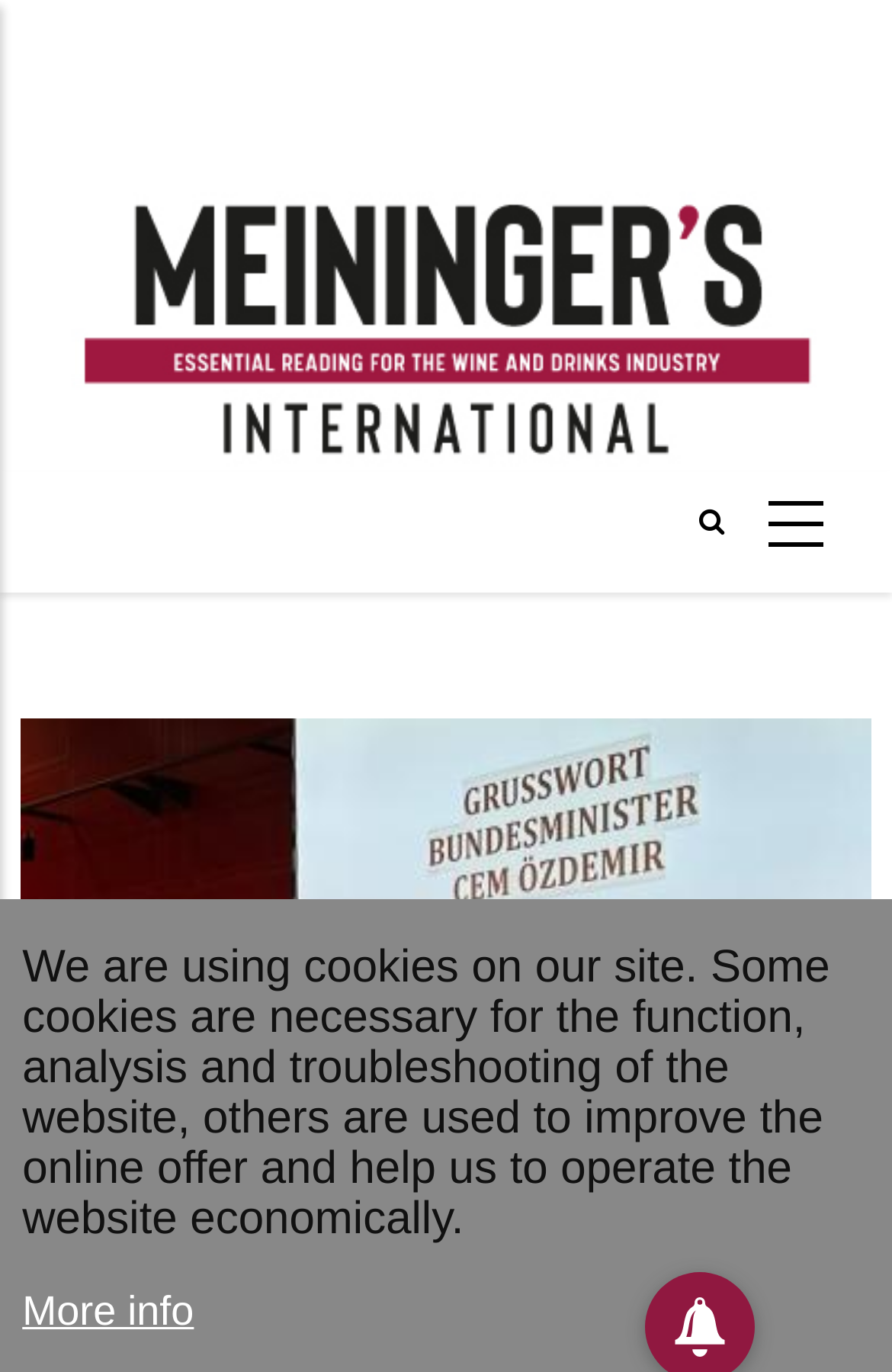What is the topic of the article on the webpage?
Refer to the image and respond with a one-word or short-phrase answer.

Piwis